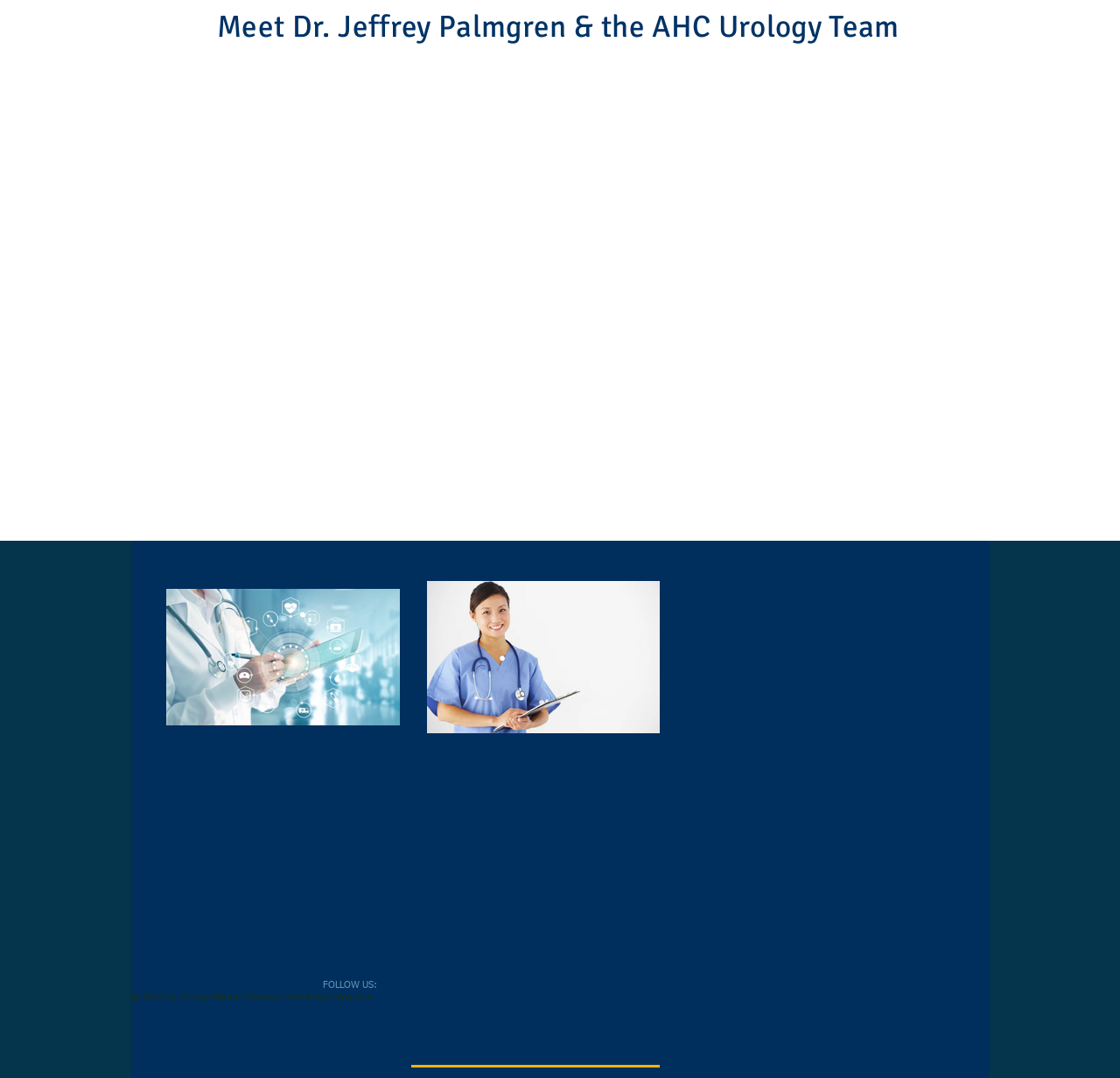What is the location of the practice?
Refer to the image and provide a concise answer in one word or phrase.

Not explicitly stated